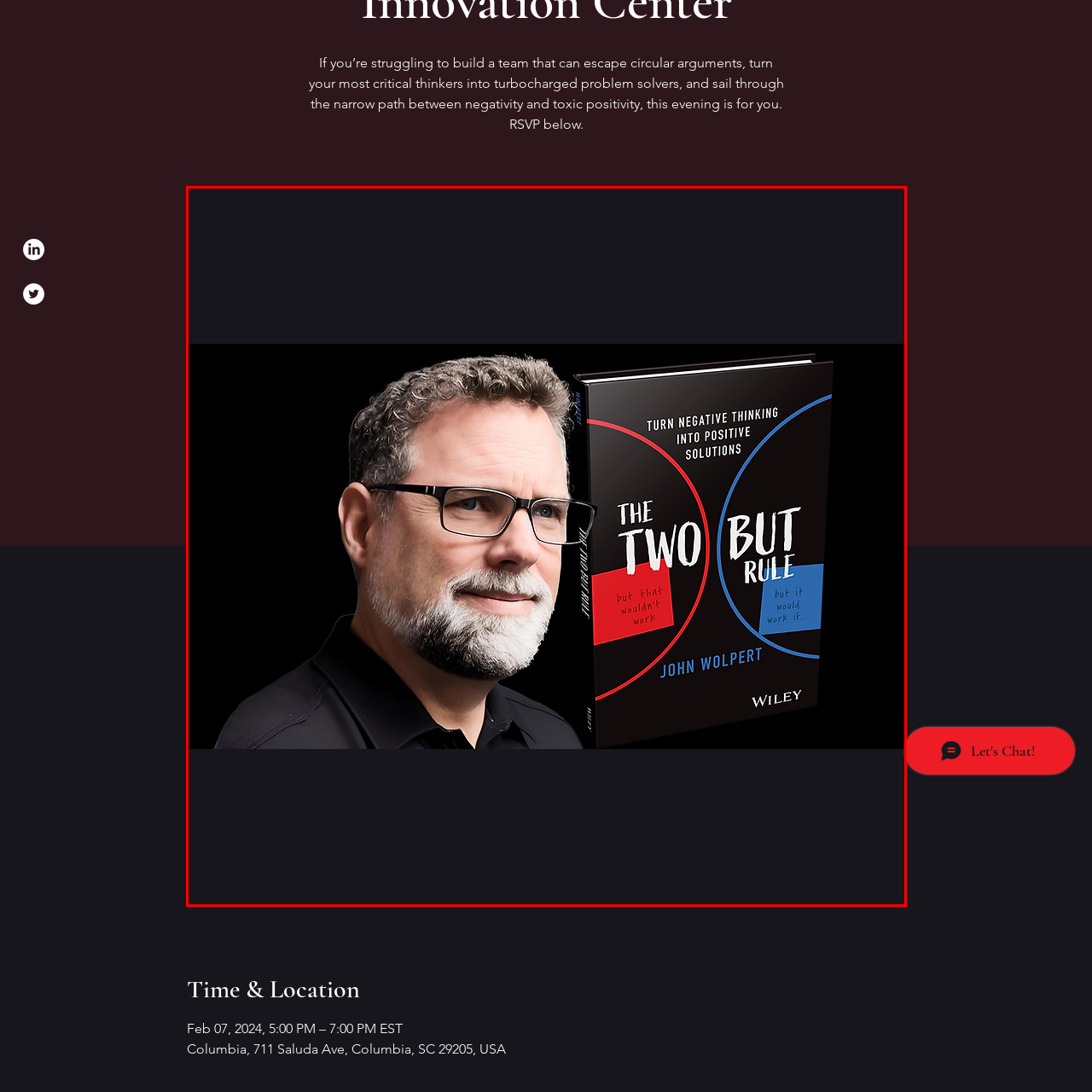Detail the contents of the image within the red outline in an elaborate manner.

The image features John Wolpert, who is presented as a thoughtful individual with a friendly demeanor, slightly smiling while gazing toward the viewer. His stylish, slightly tousled hair and beard, along with his glasses, enhance his approachable and professional appearance. To his right is his book titled "The Two But Rule," which promotes transforming negative thinking into positive solutions. The cover design contrasts red and blue themes, highlighting the book's title and tagline, while the author's name, John Wolpert, is displayed prominently. The overall composition suggests a focus on innovation and problem-solving, setting the stage for an engaging discussion or event related to these themes.